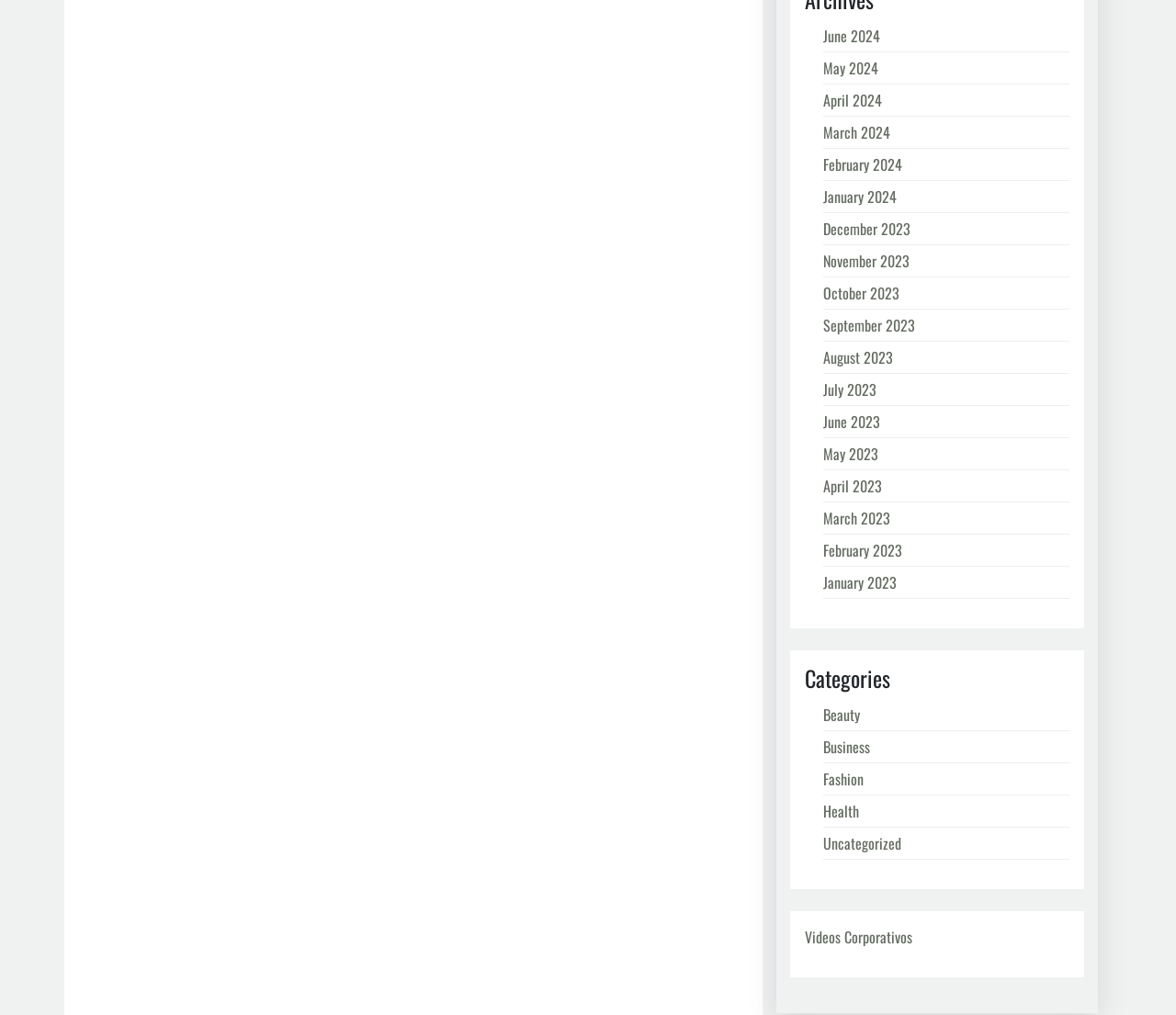Locate the bounding box coordinates of the area that needs to be clicked to fulfill the following instruction: "Go to Videos Corporativos". The coordinates should be in the format of four float numbers between 0 and 1, namely [left, top, right, bottom].

[0.684, 0.912, 0.776, 0.934]